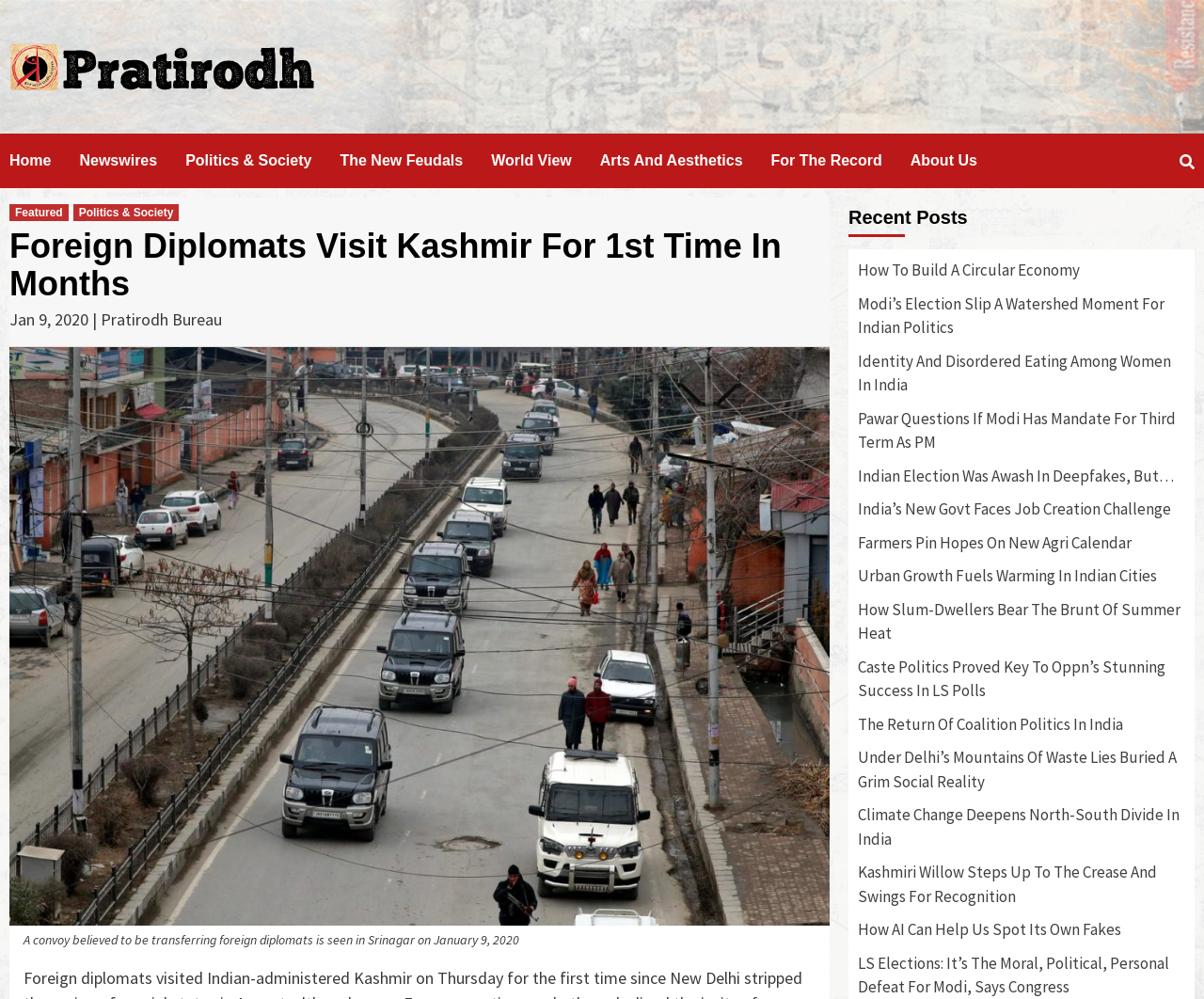Please identify the bounding box coordinates of the clickable element to fulfill the following instruction: "Read the article 'Foreign Diplomats Visit Kashmir For 1st Time In Months'". The coordinates should be four float numbers between 0 and 1, i.e., [left, top, right, bottom].

[0.008, 0.228, 0.689, 0.302]